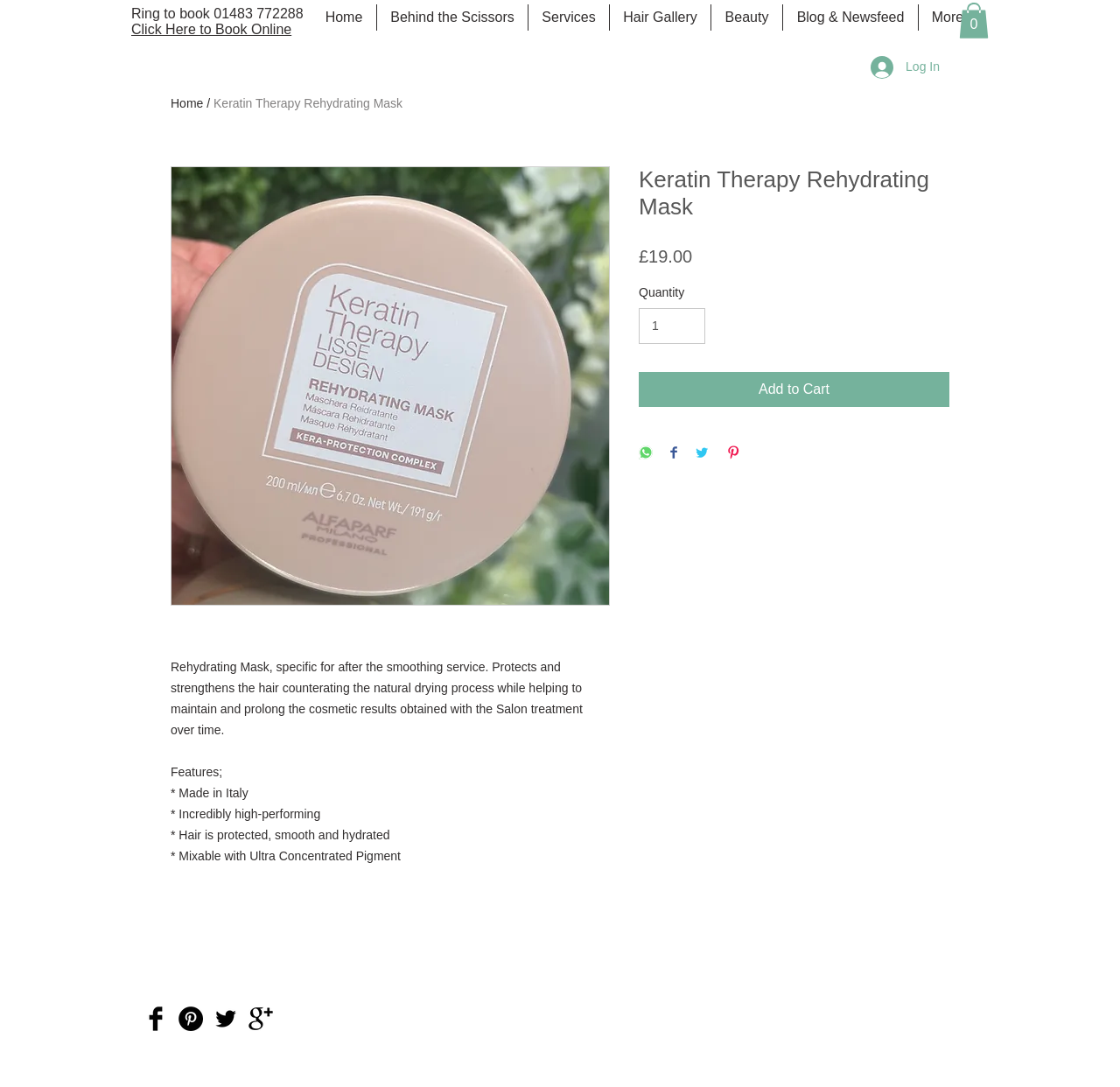Determine the bounding box coordinates of the target area to click to execute the following instruction: "Log in."

[0.766, 0.046, 0.85, 0.077]